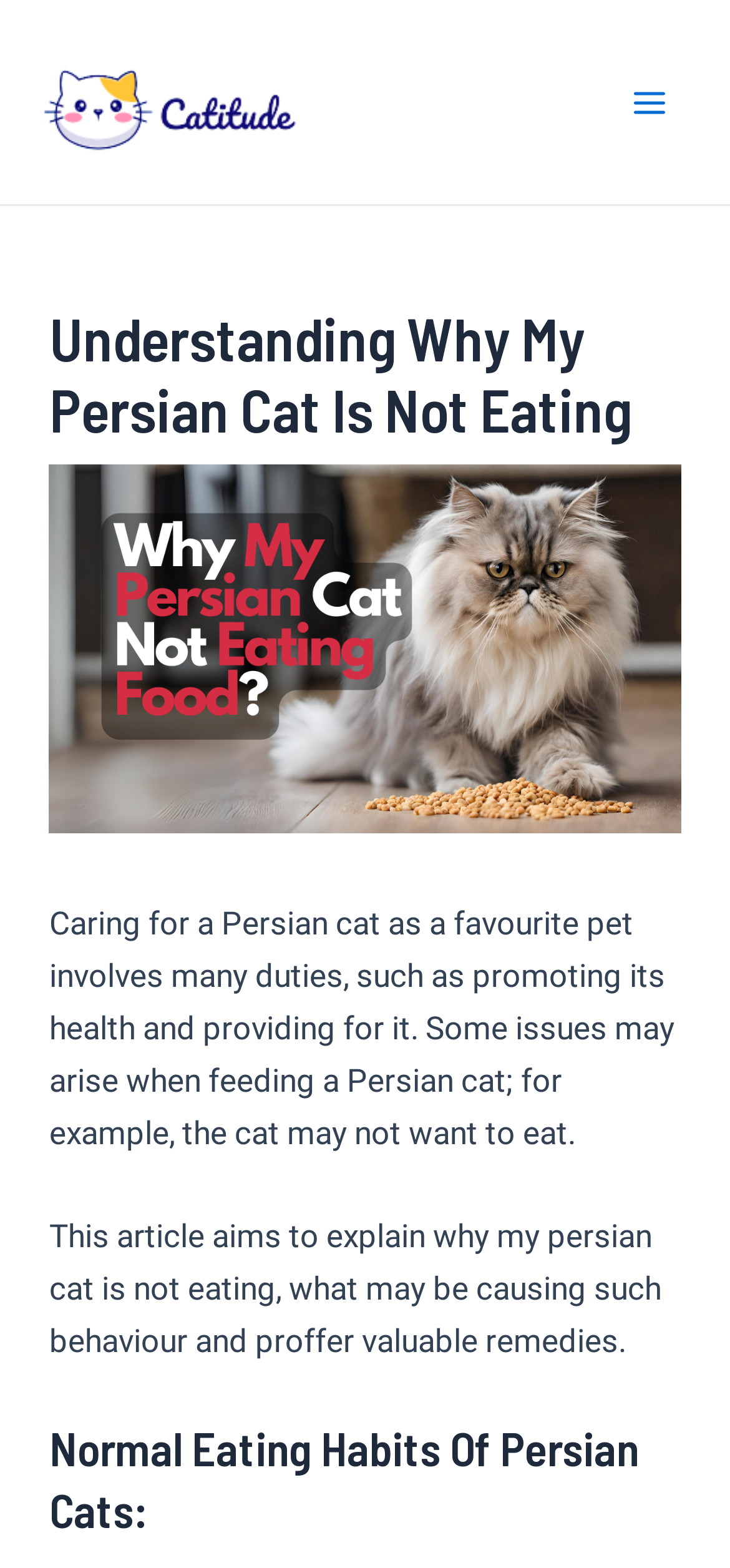Describe all visible elements and their arrangement on the webpage.

The webpage is about understanding why a Persian cat may not be eating, with a focus on health, behavior, and diet solutions. At the top left of the page, there is a link to "Catitude" accompanied by a small image with the same name. On the top right, there is a button labeled "Main Menu" with a small icon next to it.

Below the top section, there is a large header area that spans almost the entire width of the page. Within this area, there is a heading that repeats the title "Understanding Why My Persian Cat Is Not Eating". Below the heading, there is a large image related to the topic, taking up most of the width of the page.

Underneath the image, there are two paragraphs of text. The first paragraph discusses the responsibilities of caring for a Persian cat, including promoting its health and providing for its needs, and how issues may arise when feeding the cat. The second paragraph explains the purpose of the article, which is to explore reasons why a Persian cat may not be eating and to offer remedies.

Further down the page, there is a heading titled "Normal Eating Habits Of Persian Cats:", which suggests that the article will delve into the typical eating habits of Persian cats.